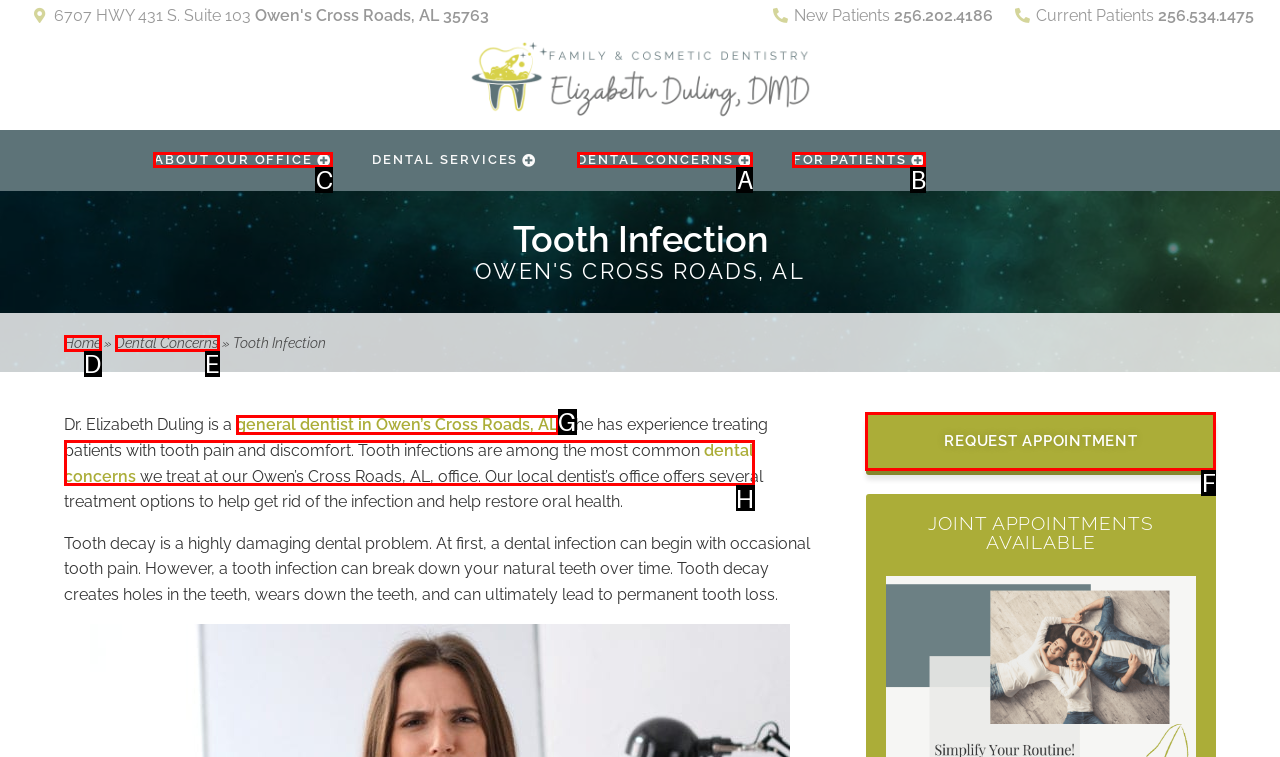Tell me which UI element to click to fulfill the given task: Learn about the office. Respond with the letter of the correct option directly.

C